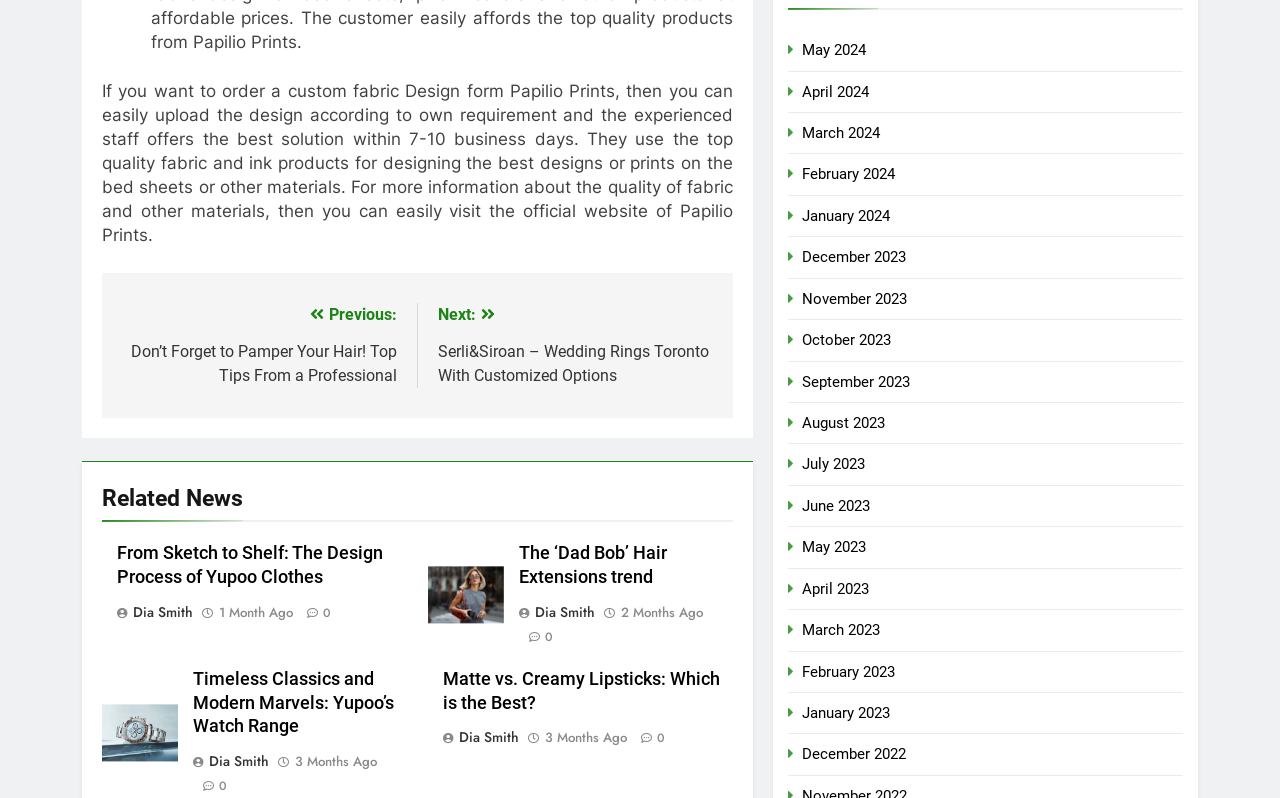Please use the details from the image to answer the following question comprehensively:
How many months are listed in the archive section?

The archive section lists 12 months, from May 2024 to May 2023, and then from April 2023 to December 2022.